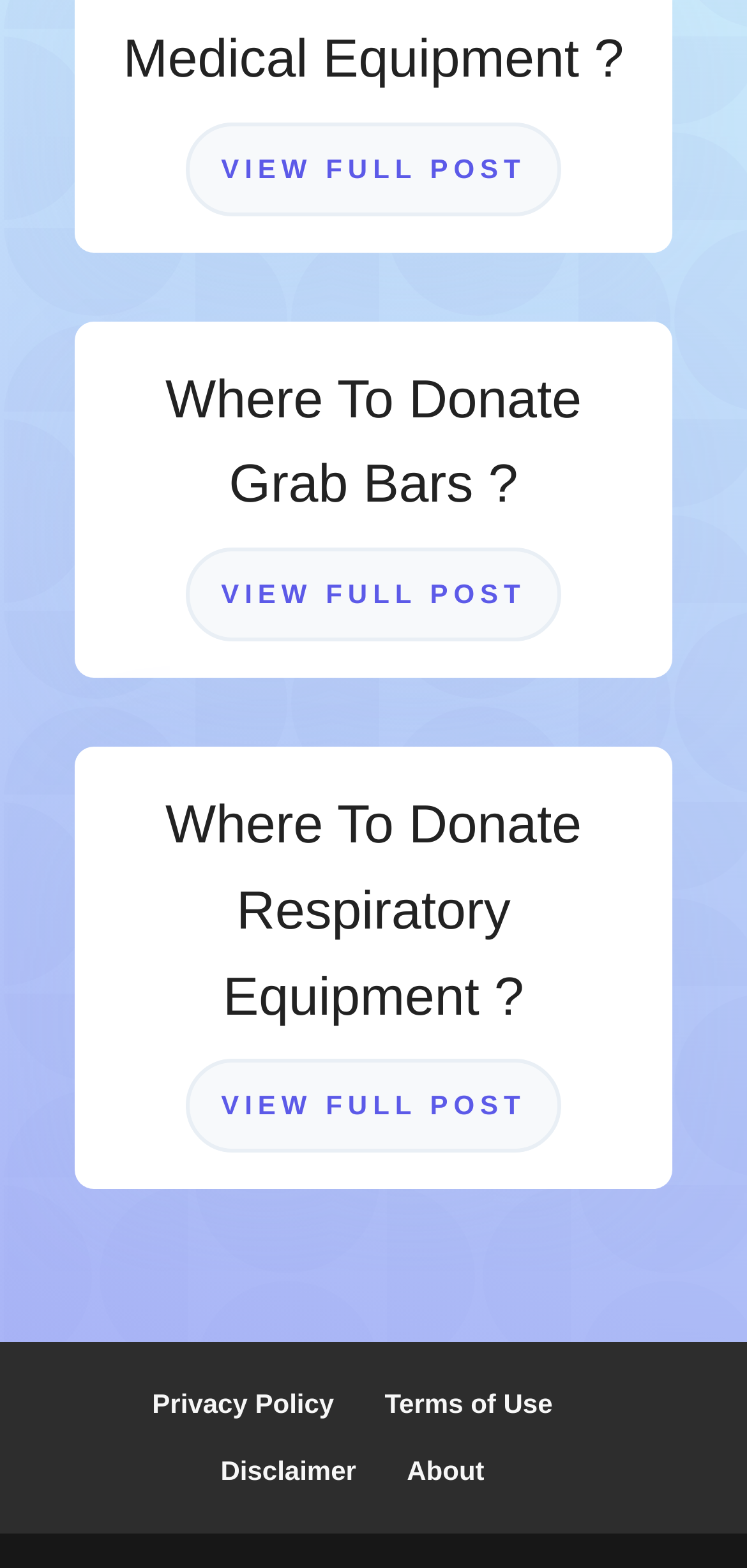What is the purpose of the 'VIEW FULL POST' links?
Respond to the question with a single word or phrase according to the image.

To view full posts